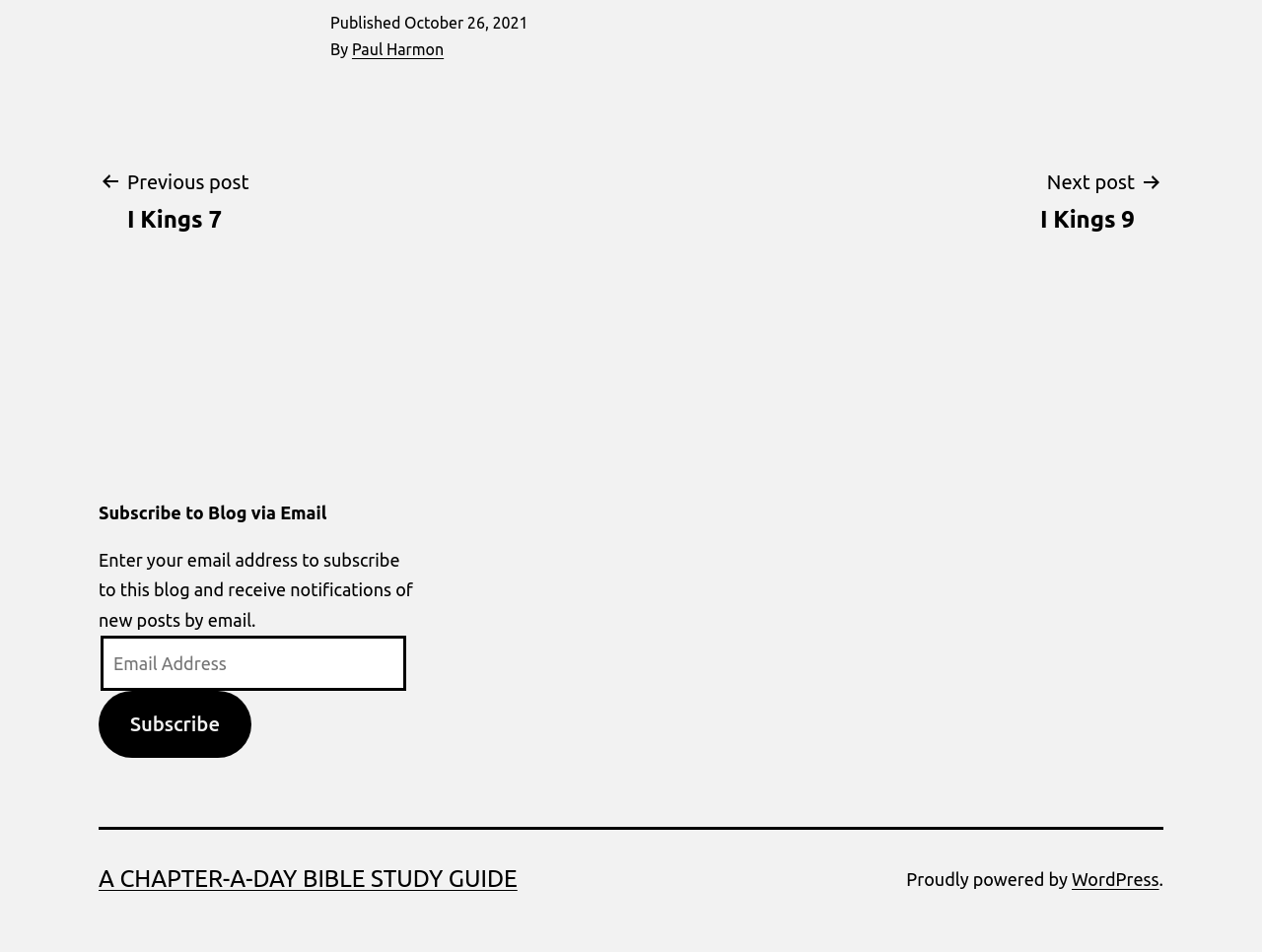Kindly provide the bounding box coordinates of the section you need to click on to fulfill the given instruction: "Read the chapter-a-day Bible study guide".

[0.078, 0.909, 0.41, 0.936]